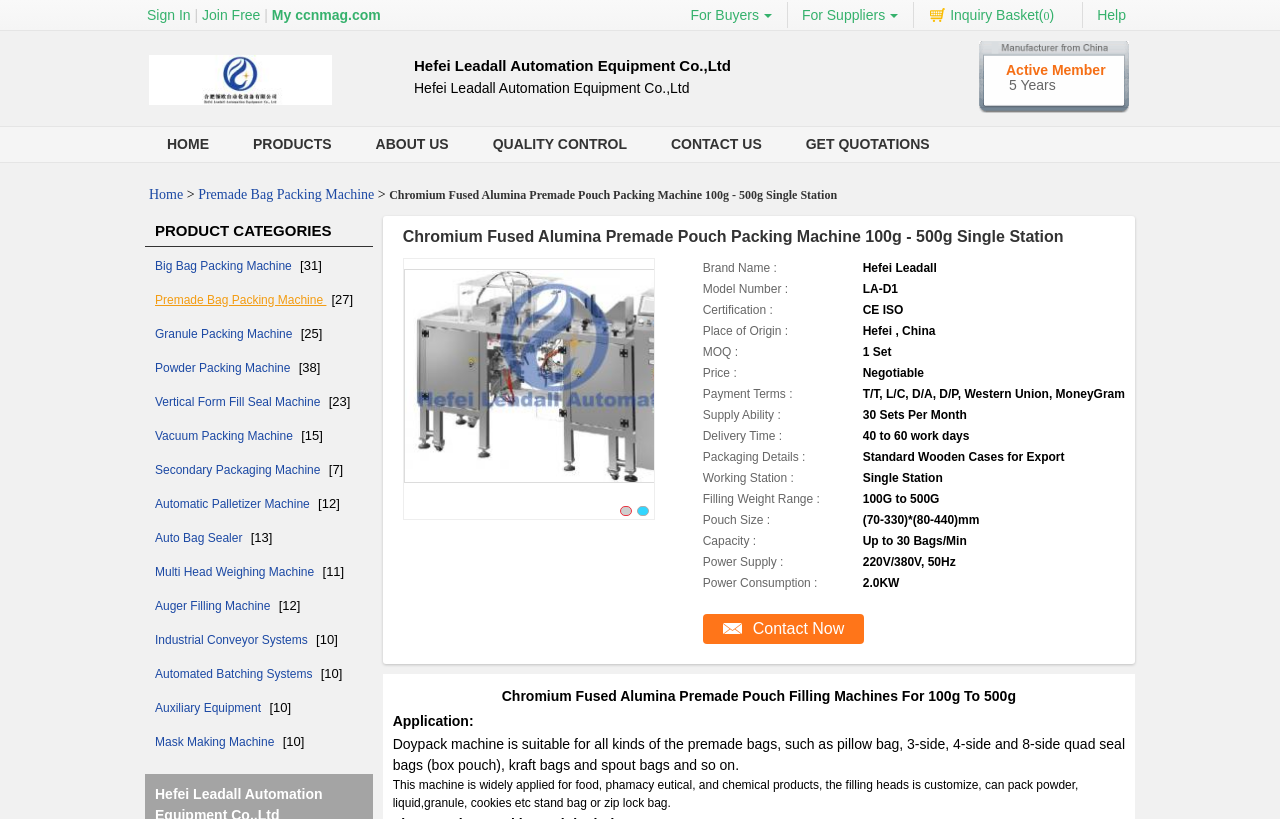Please pinpoint the bounding box coordinates for the region I should click to adhere to this instruction: "View product details".

[0.315, 0.328, 0.55, 0.694]